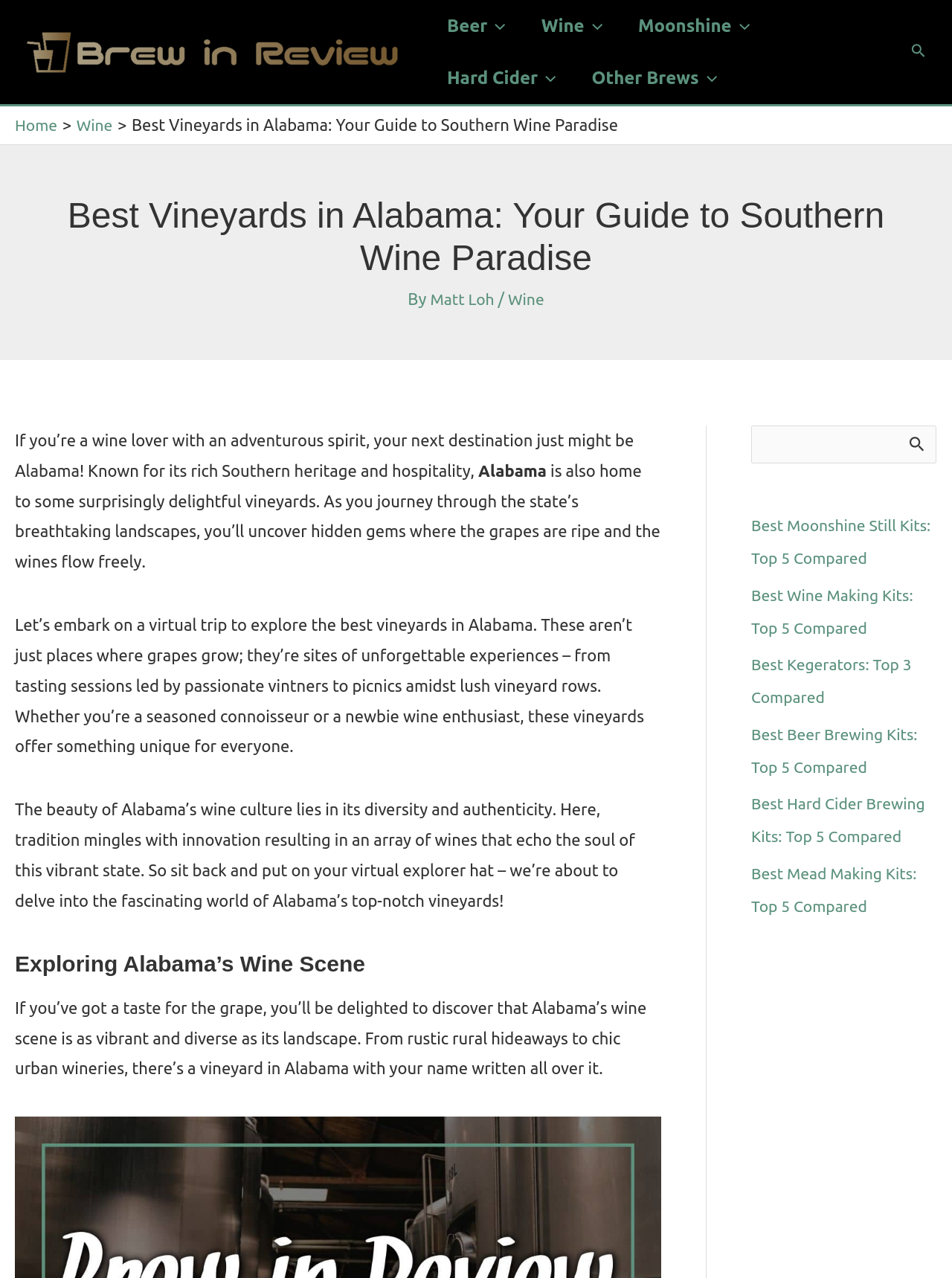Provide the bounding box coordinates of the HTML element described as: "salg af fodboldtrøjer 90943". The bounding box coordinates should be four float numbers between 0 and 1, i.e., [left, top, right, bottom].

None